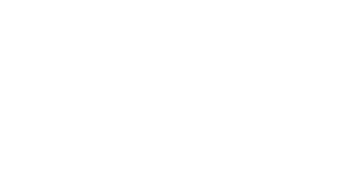What is the purpose of the XPEL Clear Bra?
Please use the image to deliver a detailed and complete answer.

According to the caption, the XPEL Clear Bra is part of the enhancement process designed to safeguard the Corvette's finish from harmful elements, implying that its primary purpose is to protect the paint.